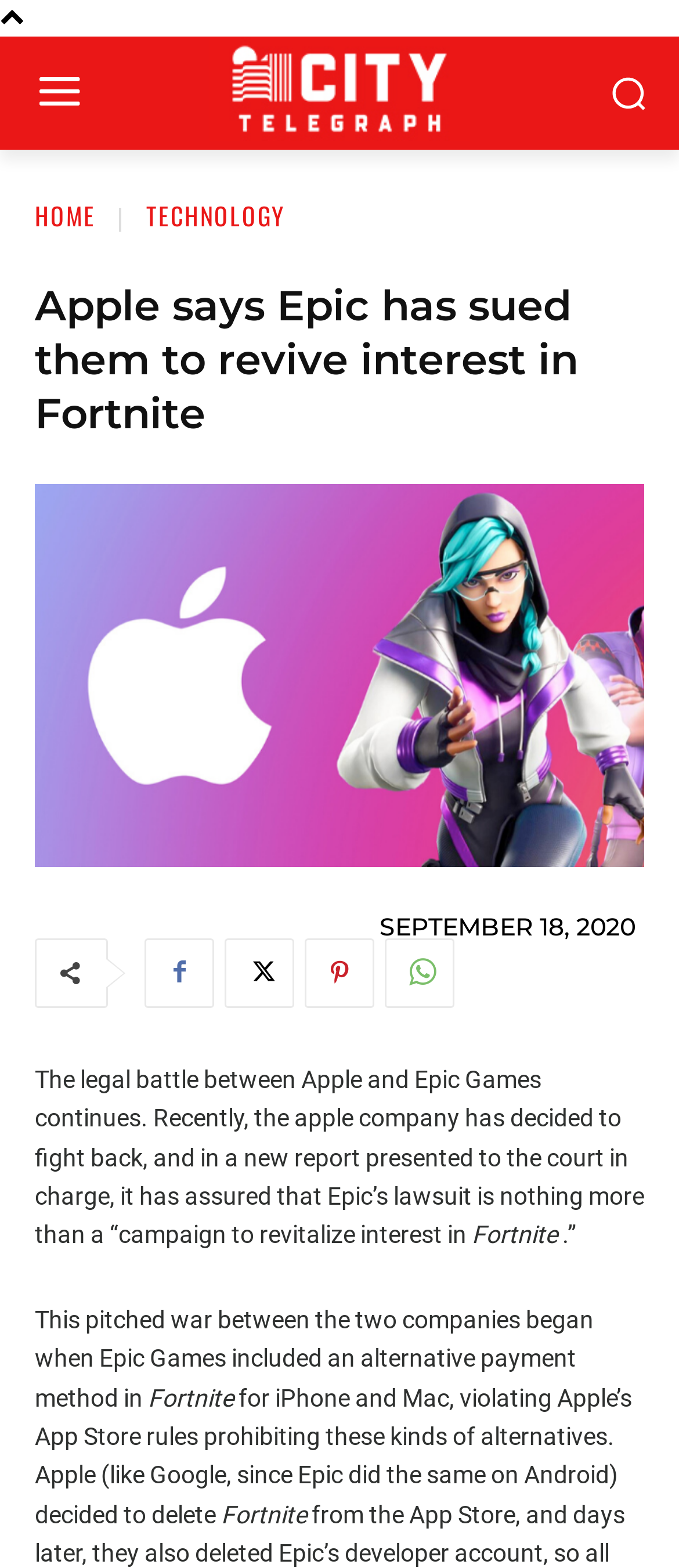Locate the bounding box of the UI element defined by this description: "Pinterest". The coordinates should be given as four float numbers between 0 and 1, formatted as [left, top, right, bottom].

[0.449, 0.598, 0.551, 0.643]